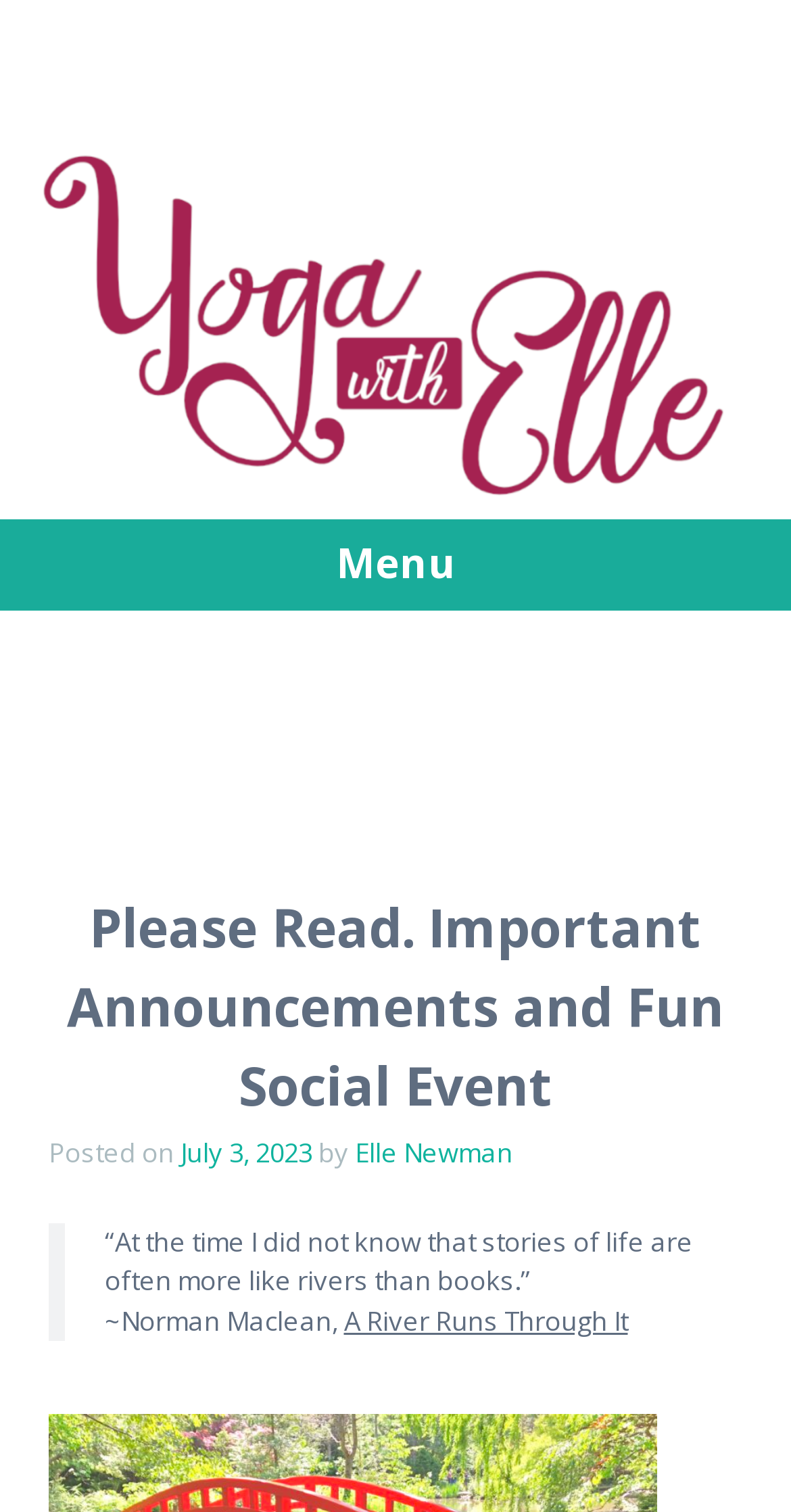Based on the image, give a detailed response to the question: What is the tone of the quote?

I inferred the answer by looking at the quote, which mentions 'stories of life are often more like rivers than books', suggesting a reflective and contemplative tone.